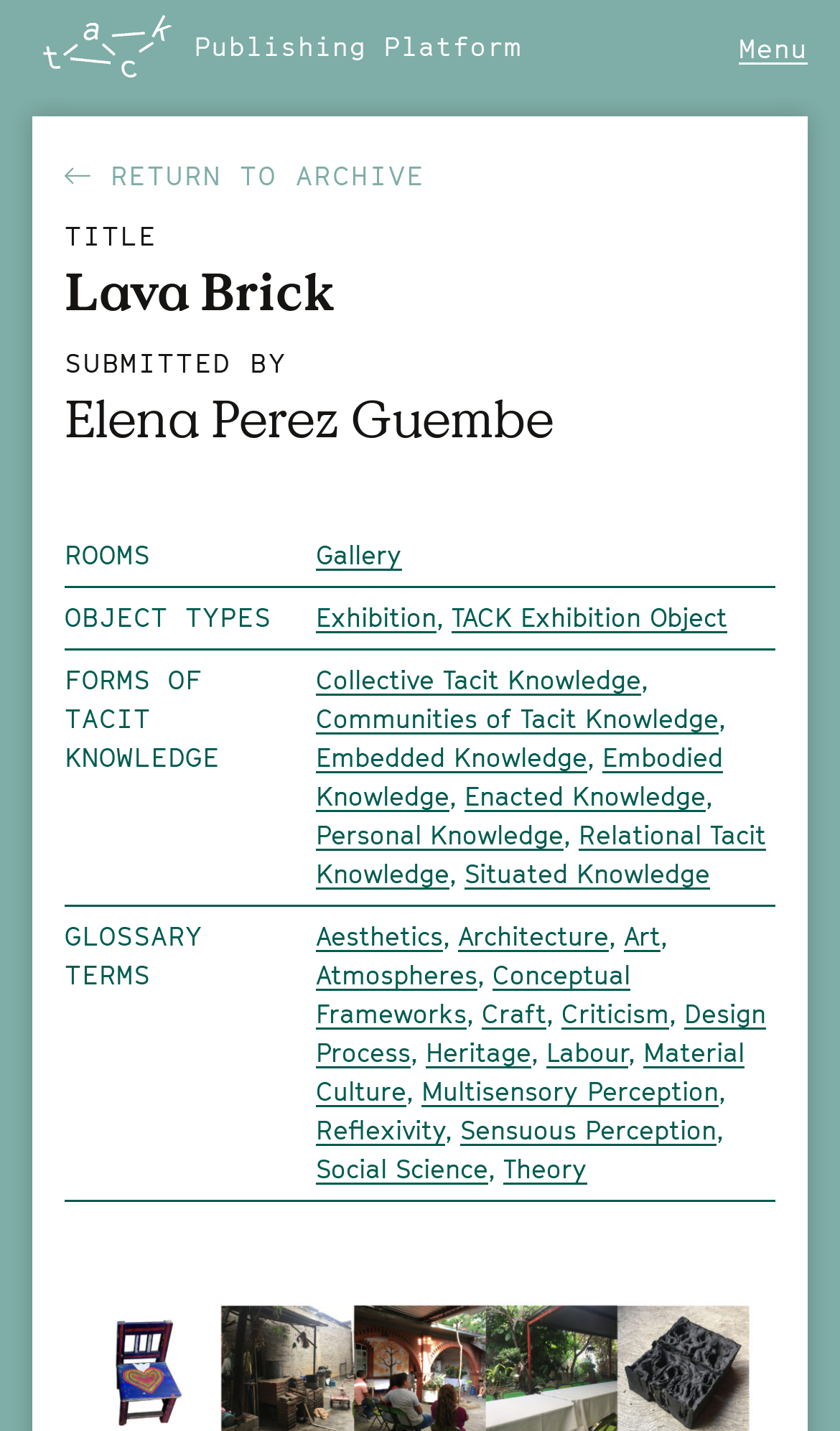Please find the bounding box coordinates of the element's region to be clicked to carry out this instruction: "Explore Gallery".

[0.376, 0.376, 0.479, 0.398]